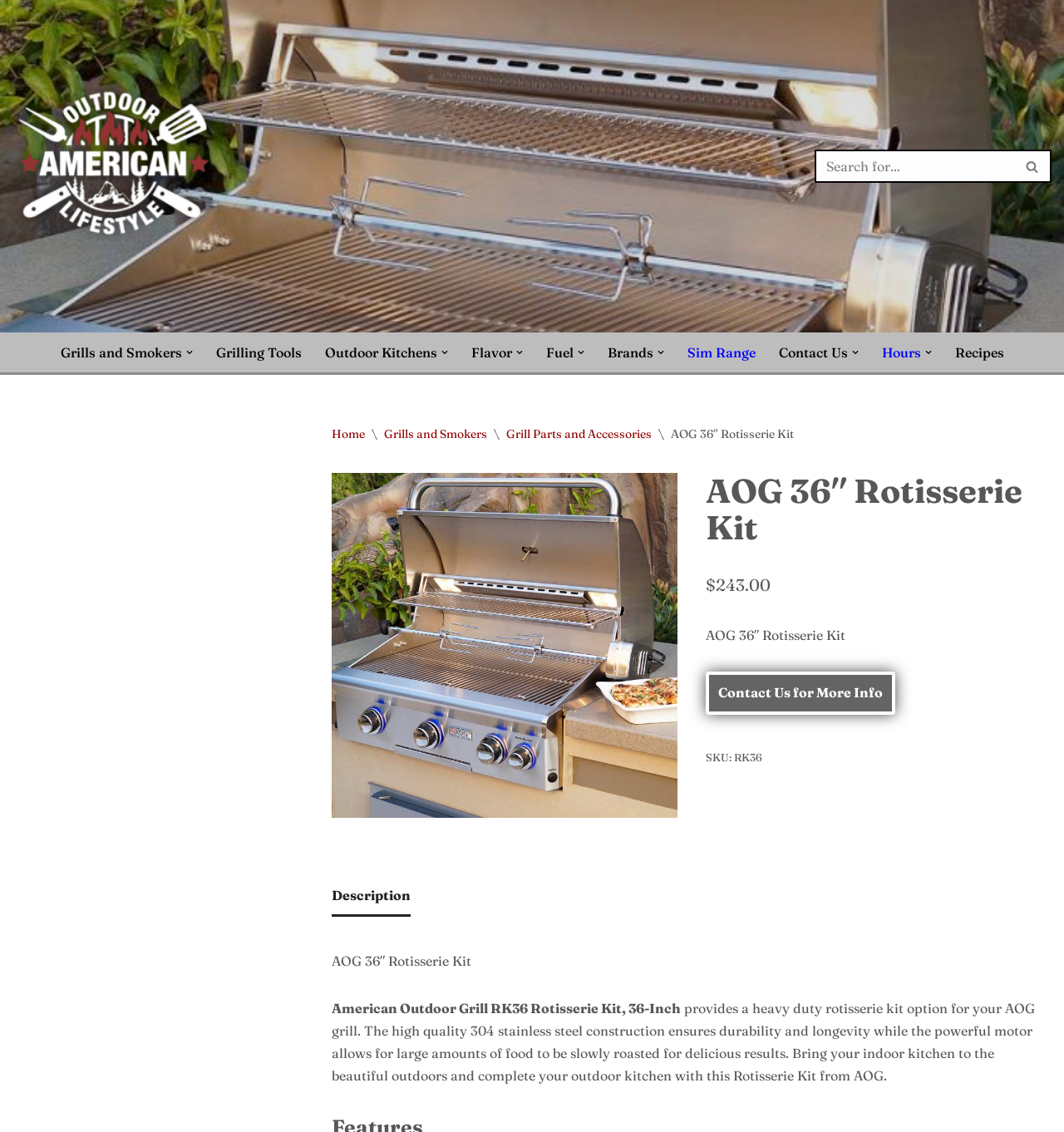Please specify the bounding box coordinates of the region to click in order to perform the following instruction: "Search for products".

[0.766, 0.132, 0.988, 0.162]